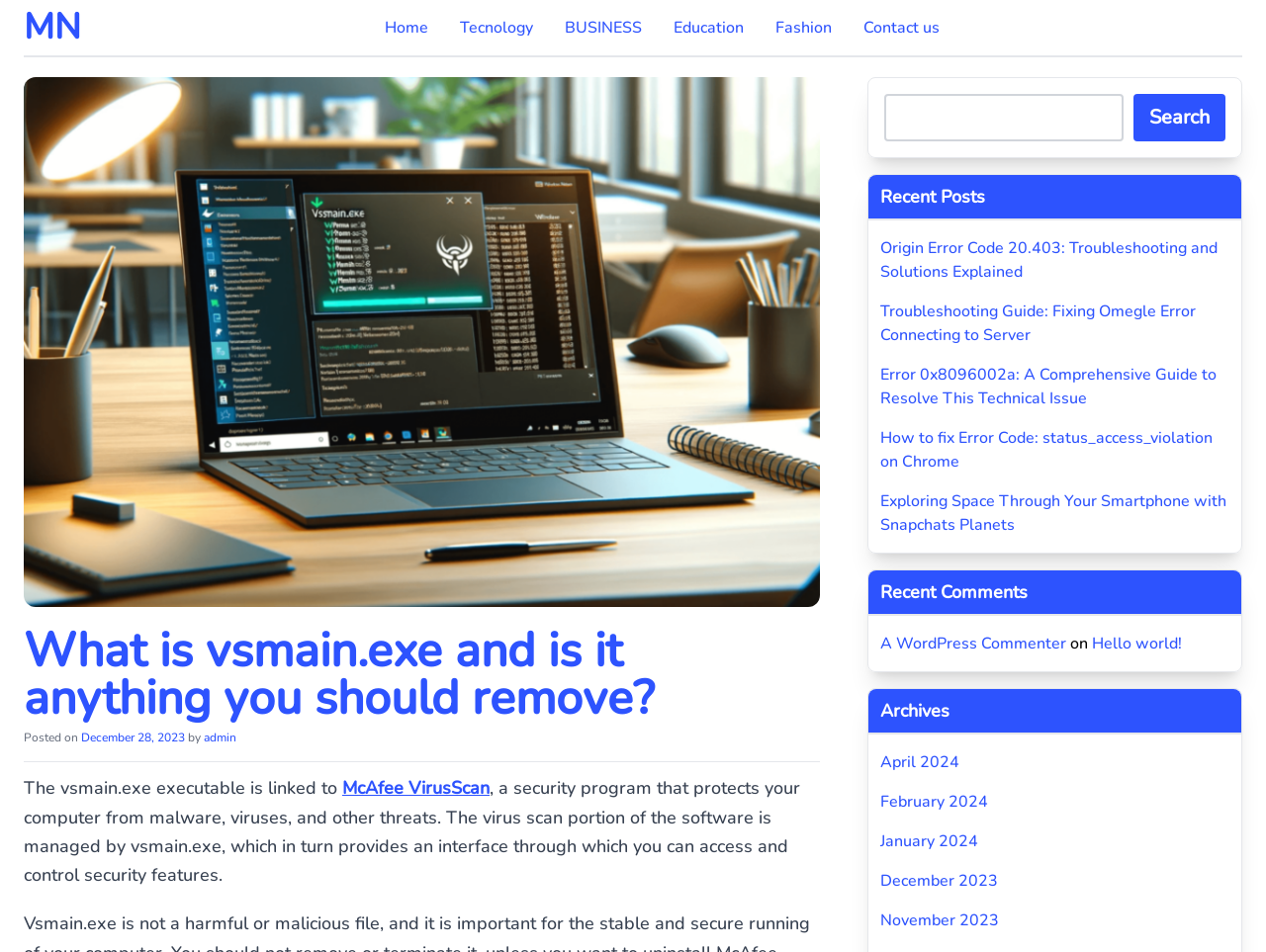Kindly determine the bounding box coordinates for the area that needs to be clicked to execute this instruction: "Search for something".

[0.686, 0.082, 0.98, 0.165]